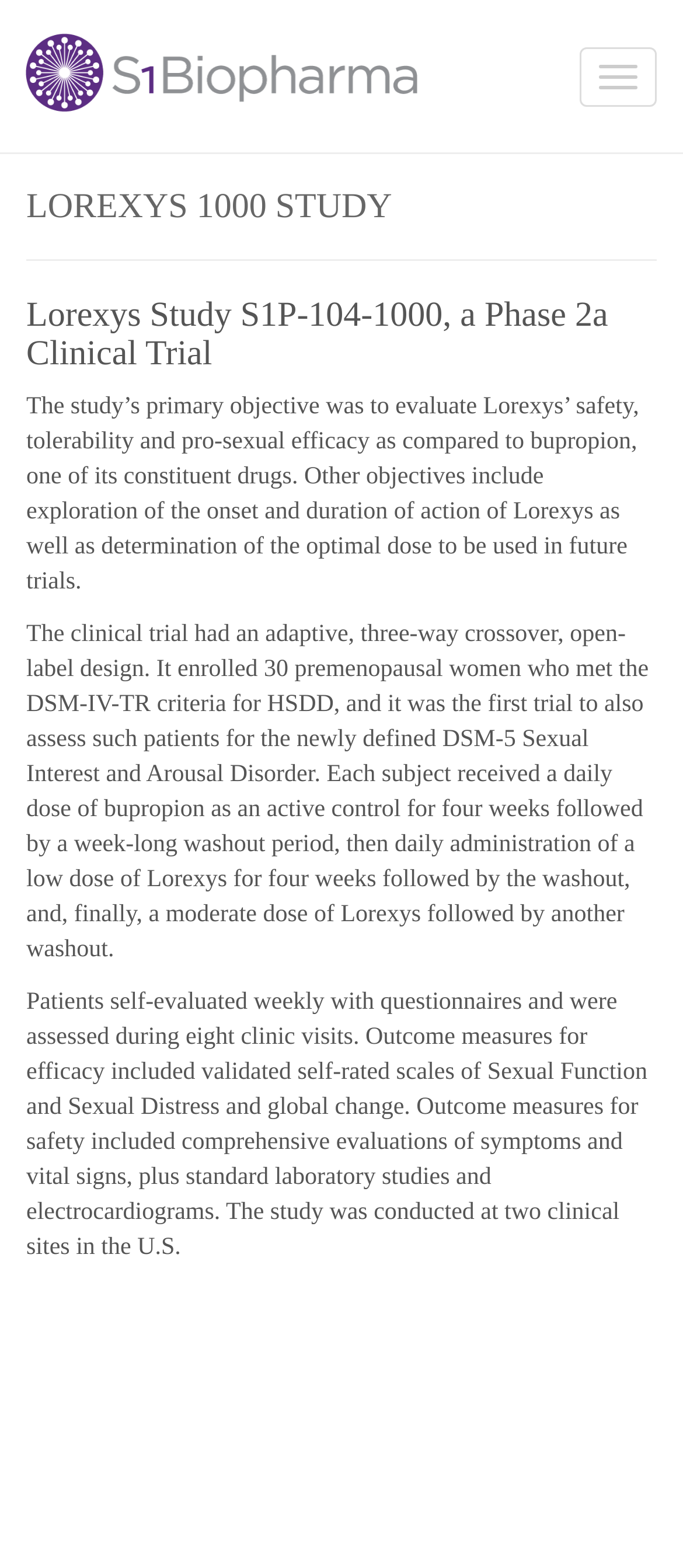What was the design of the clinical trial?
Please provide a detailed answer to the question.

The clinical trial had an adaptive, three-way crossover, open-label design, which is stated in the StaticText element with bounding box coordinates [0.038, 0.397, 0.95, 0.614].